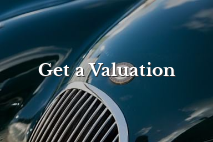What is the purpose of the phrase 'Get a Valuation'?
Using the details from the image, give an elaborate explanation to answer the question.

The phrase 'Get a Valuation' is displayed on the car's hood, suggesting that it is an invitation or a service for potential buyers or enthusiasts to evaluate the worth of classic vehicles. This implies that the image is likely part of an auction or valuation platform.